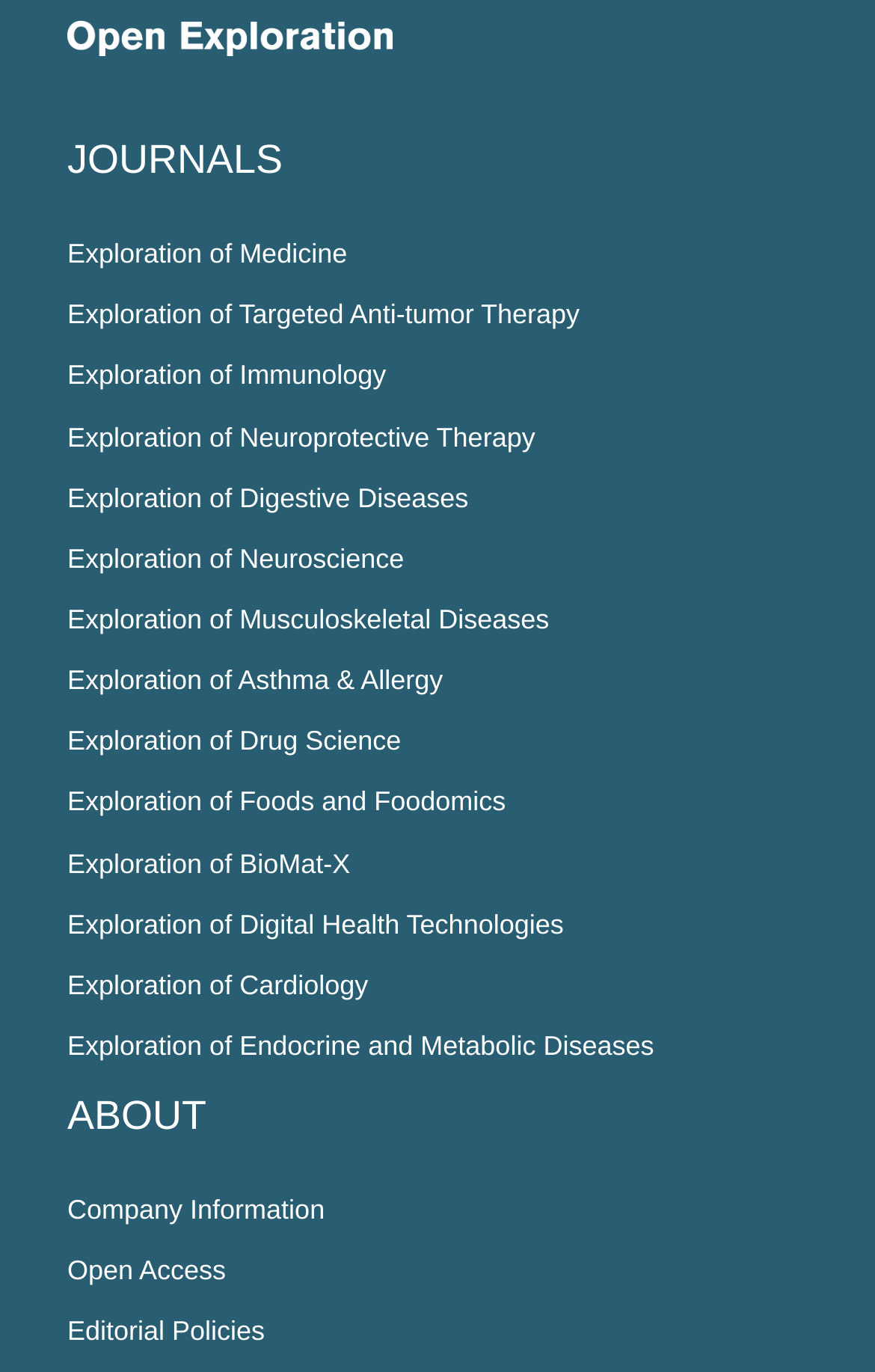Identify the bounding box coordinates of the section that should be clicked to achieve the task described: "Explore Exploration of Medicine".

[0.077, 0.174, 0.397, 0.196]